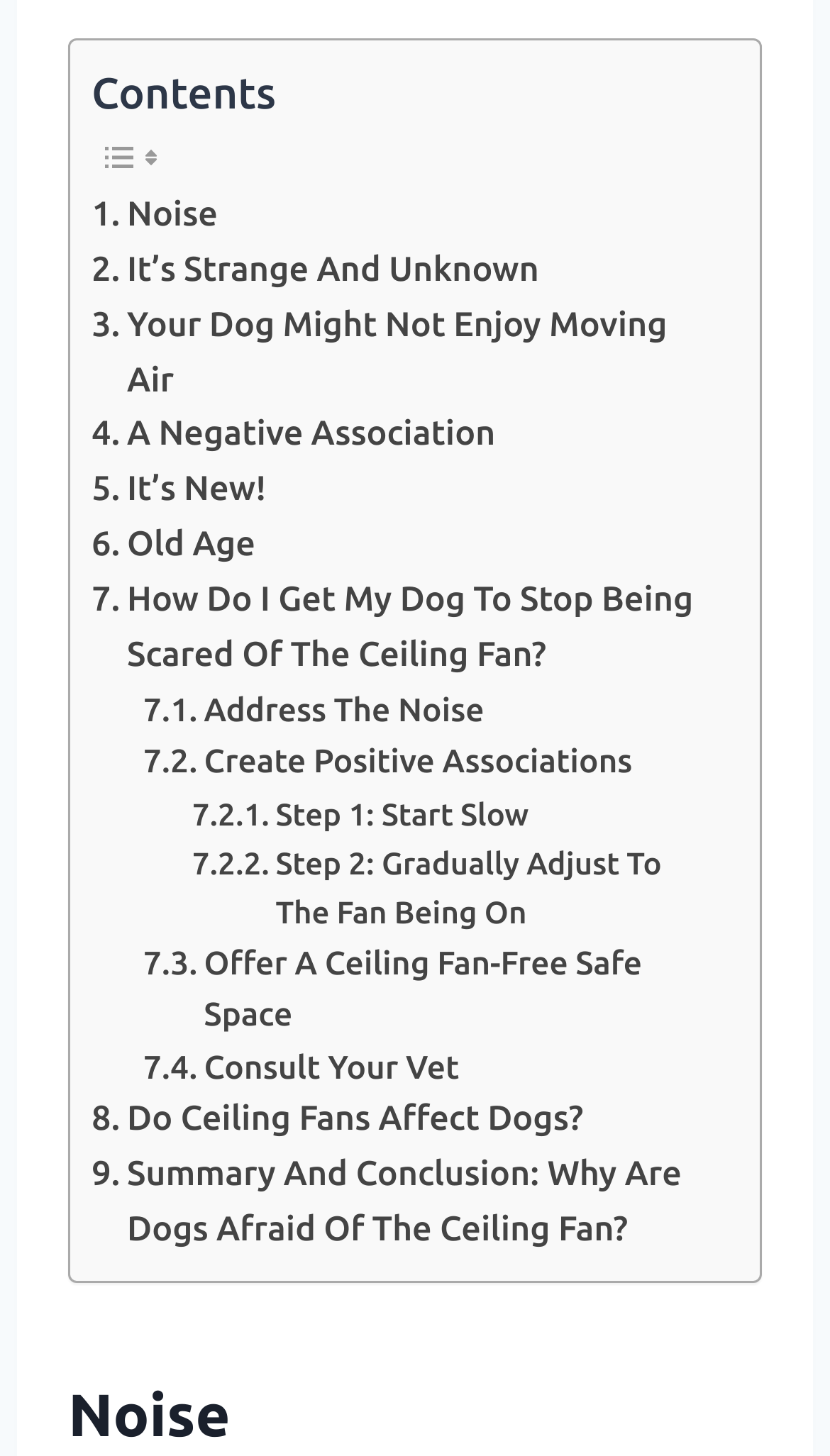Find the bounding box coordinates of the clickable area that will achieve the following instruction: "Follow 'How Do I Get My Dog To Stop Being Scared Of The Ceiling Fan?'".

[0.11, 0.394, 0.864, 0.47]